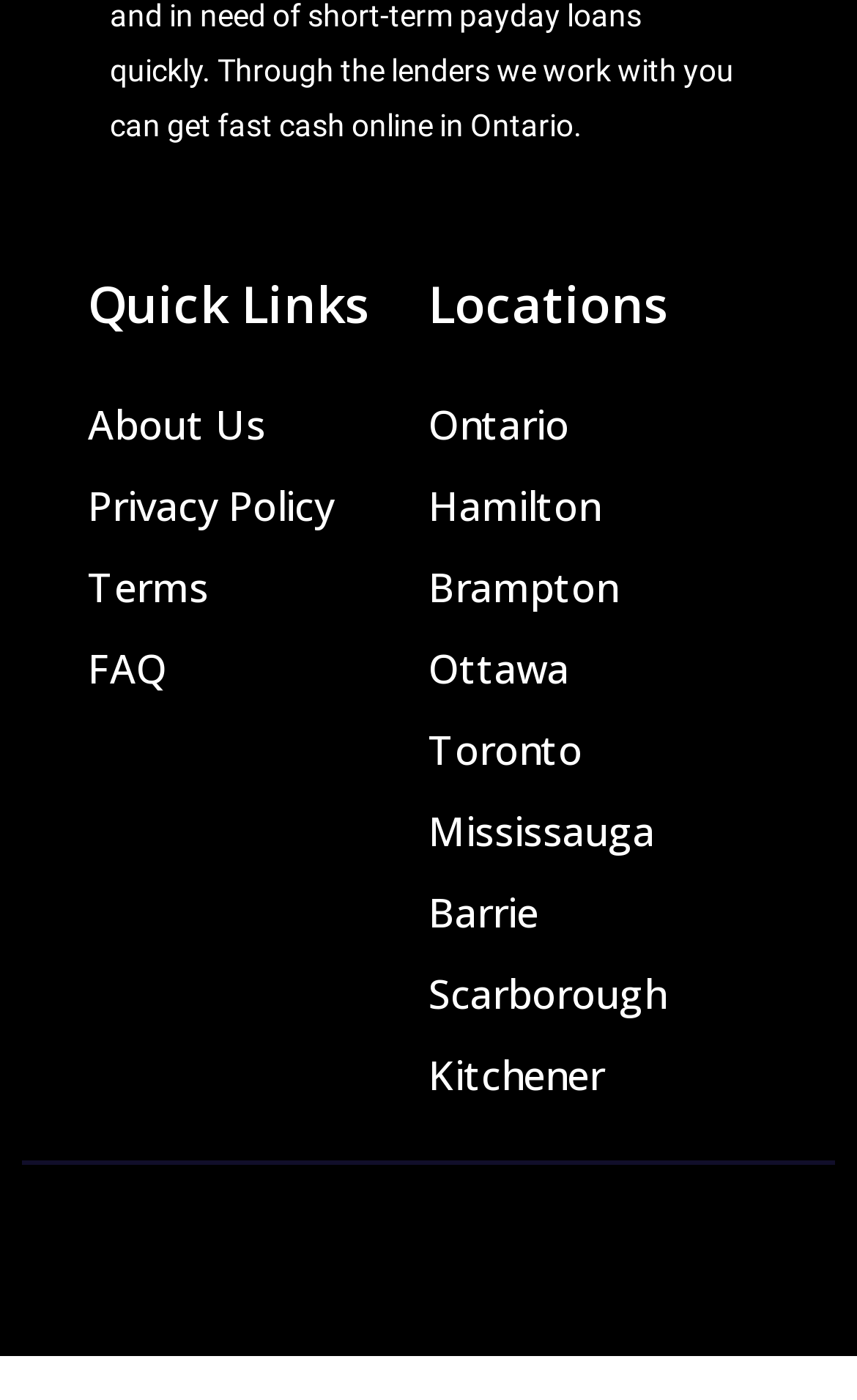Locate the UI element described by Privacy Policy and provide its bounding box coordinates. Use the format (top-left x, top-left y, bottom-right x, bottom-right y) with all values as floating point numbers between 0 and 1.

[0.103, 0.332, 0.39, 0.39]